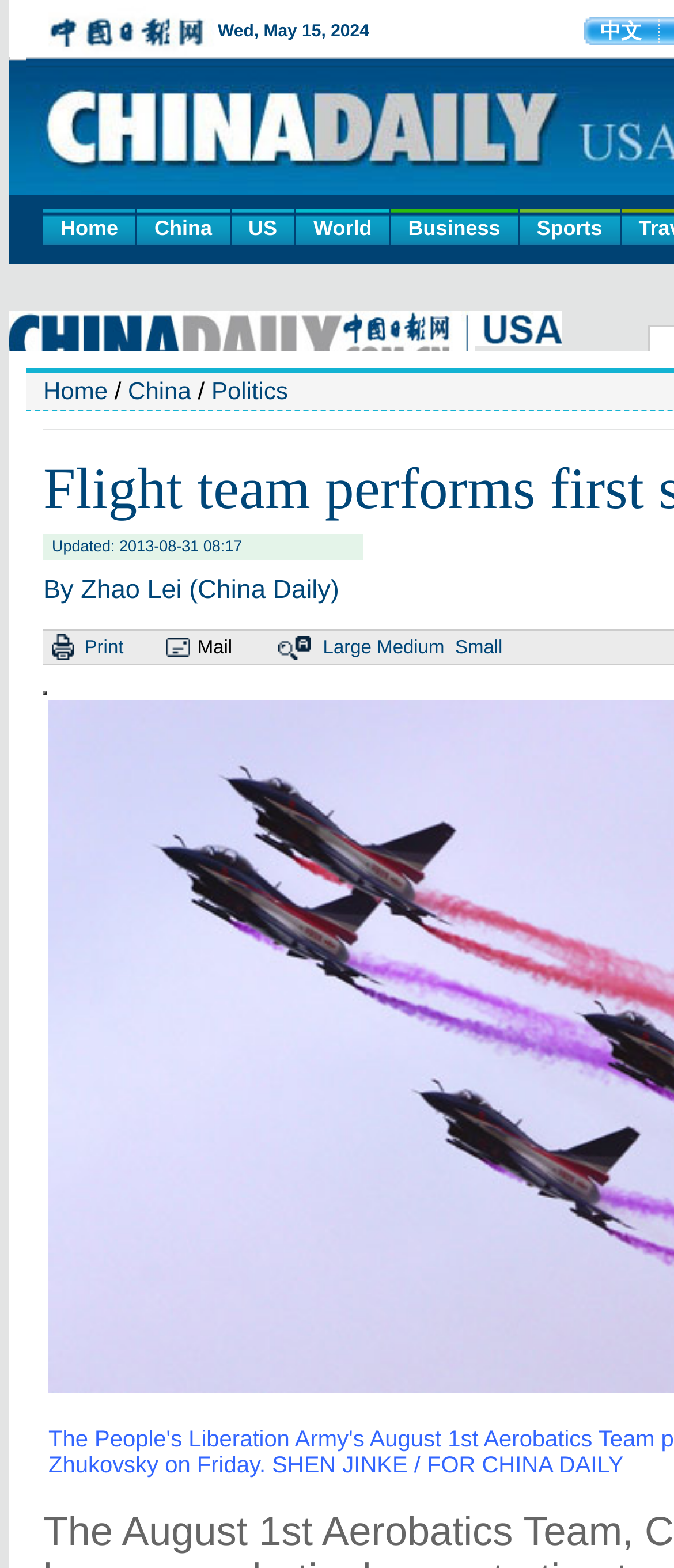Generate a comprehensive description of the webpage.

The webpage appears to be a news article page from China Daily, a Chinese news website. At the top, there is a navigation menu with links to different sections, including "Home", "China", "US", "World", "Business", and "Sports". Below this menu, there is a secondary navigation menu with links to "Home", "China", and "Politics".

The main content of the page is an article about the August 1st Aerobatics Team, China's first and best-known aerobatic demonstration team, performing its first show abroad in Moscow. The article is accompanied by an image, which is located to the right of the article title.

Above the article, there is a heading that displays the update time of the article, "Updated: 2013-08-31 08:17". Below this heading, there are several links and images, including "Print", "Mail", and font size adjustment options.

The layout of the page is organized, with clear headings and concise text. The navigation menus are located at the top, making it easy to access different sections of the website. The article is the main focus of the page, with the image and additional links and options located nearby.